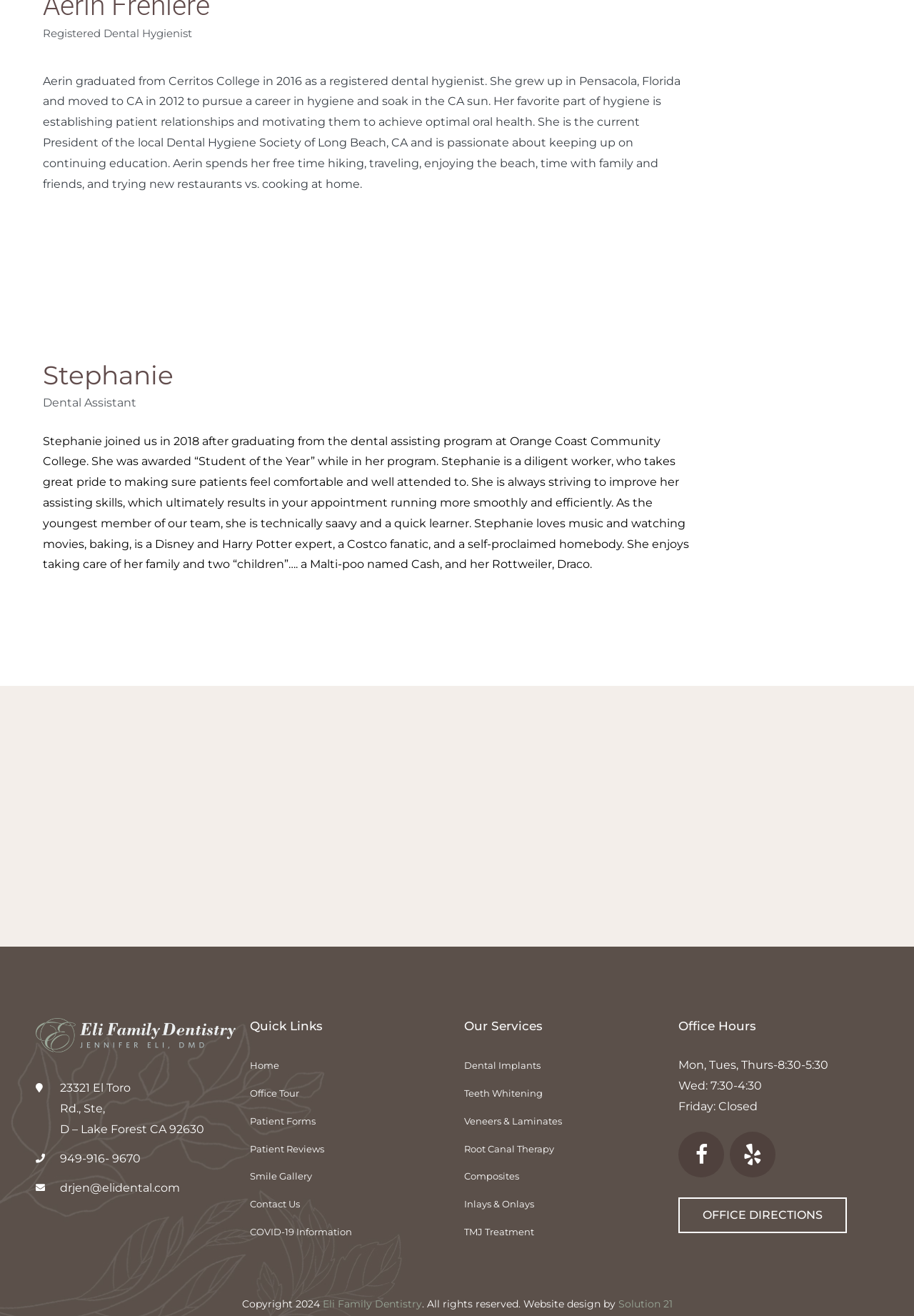Highlight the bounding box coordinates of the region I should click on to meet the following instruction: "Learn about dental implants".

[0.508, 0.801, 0.599, 0.814]